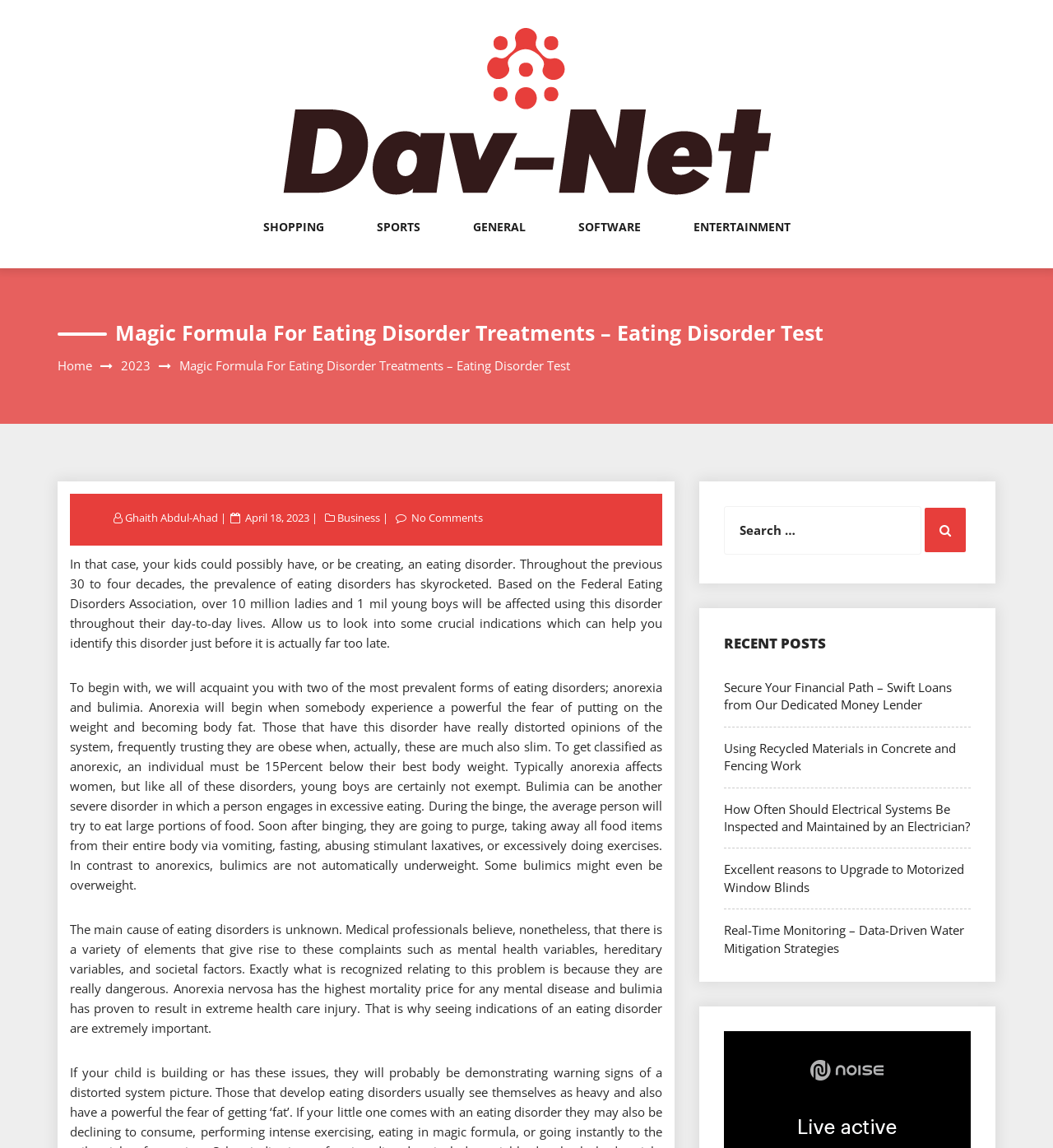Can you find the bounding box coordinates for the element that needs to be clicked to execute this instruction: "Click on the link to the home page"? The coordinates should be given as four float numbers between 0 and 1, i.e., [left, top, right, bottom].

[0.055, 0.311, 0.088, 0.325]